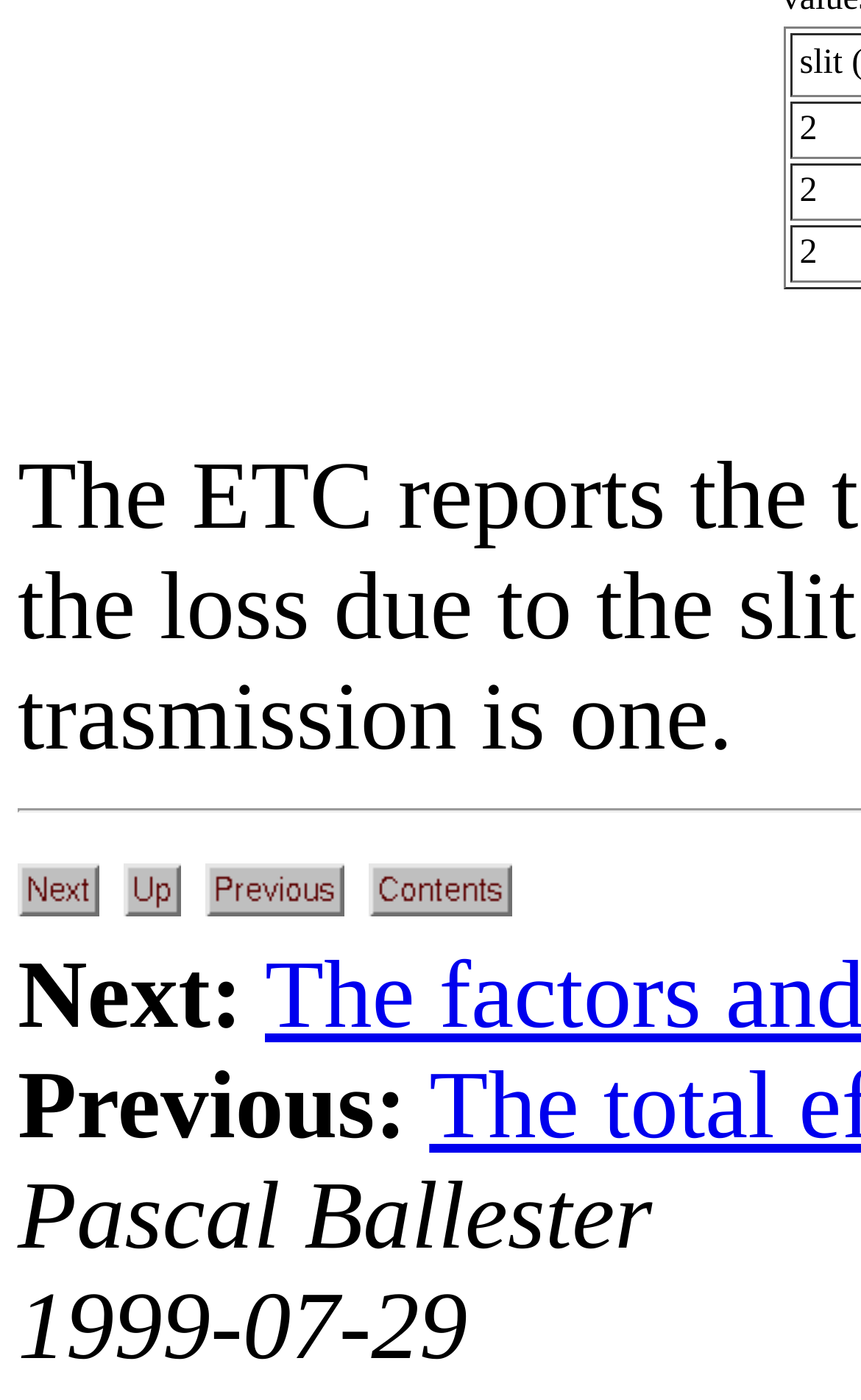What is the date mentioned?
Answer with a single word or phrase by referring to the visual content.

1999-07-29